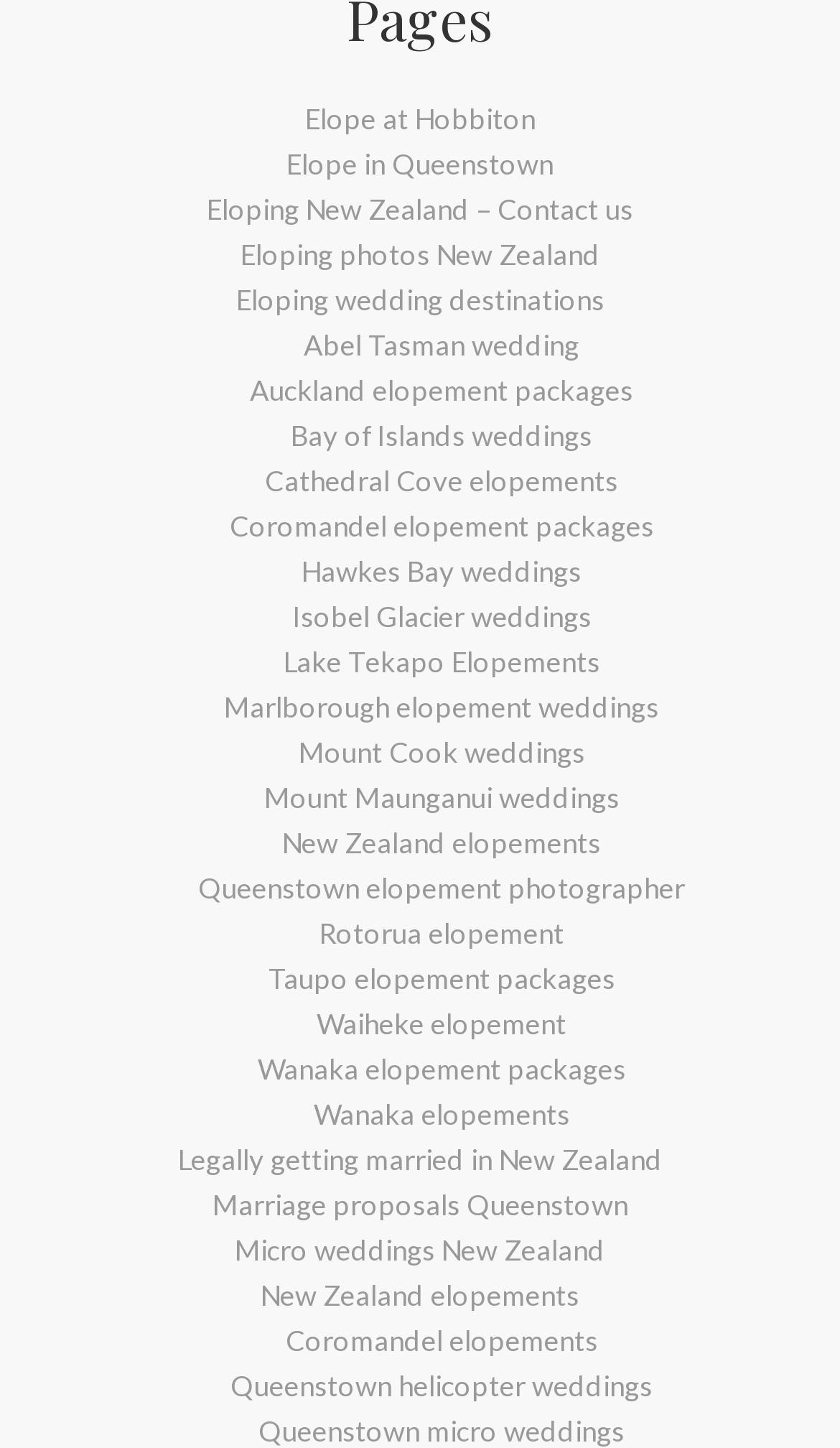Give a one-word or short phrase answer to the question: 
What is the topmost link on the webpage?

Elope at Hobbiton